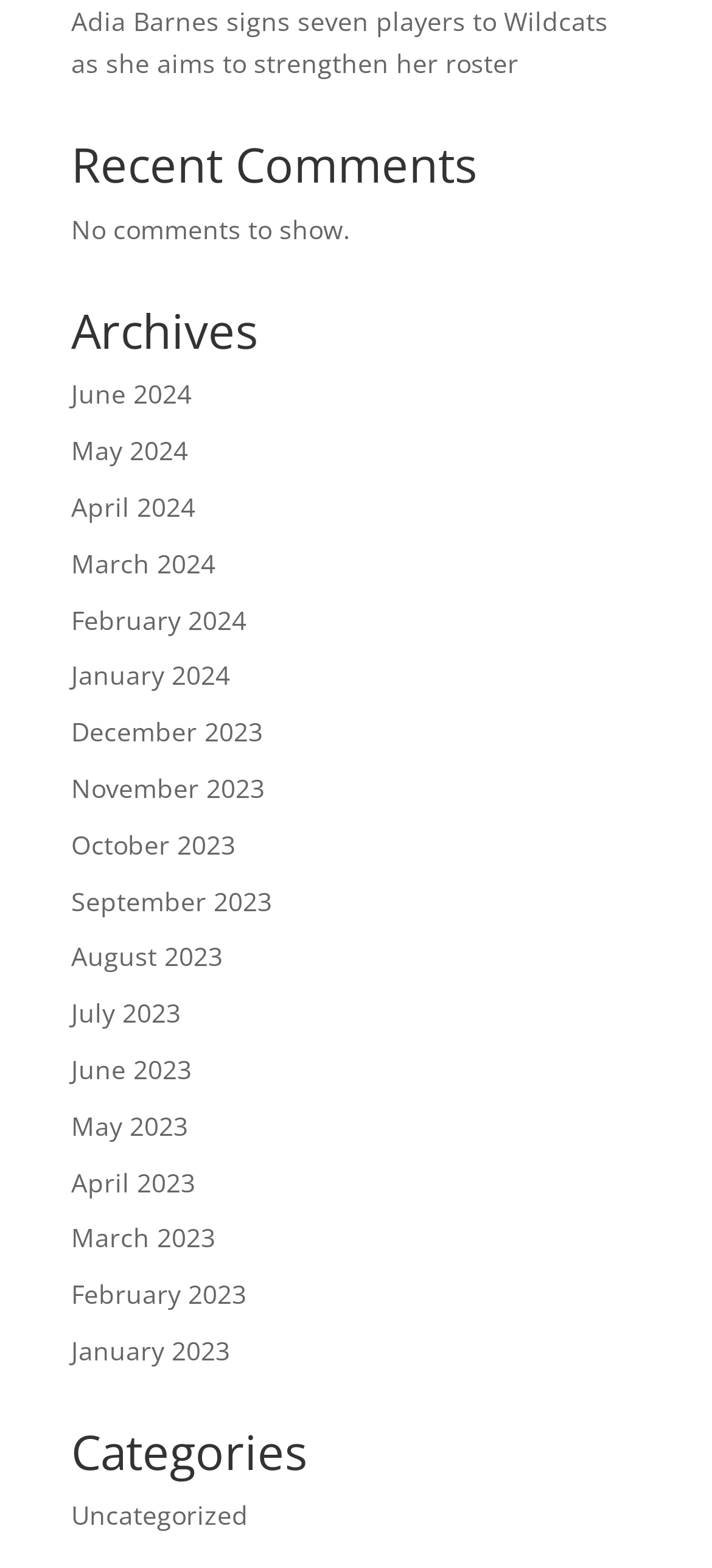Refer to the element description VOX Chapter Books and identify the corresponding bounding box in the screenshot. Format the coordinates as (top-left x, top-left y, bottom-right x, bottom-right y) with values in the range of 0 to 1.

None